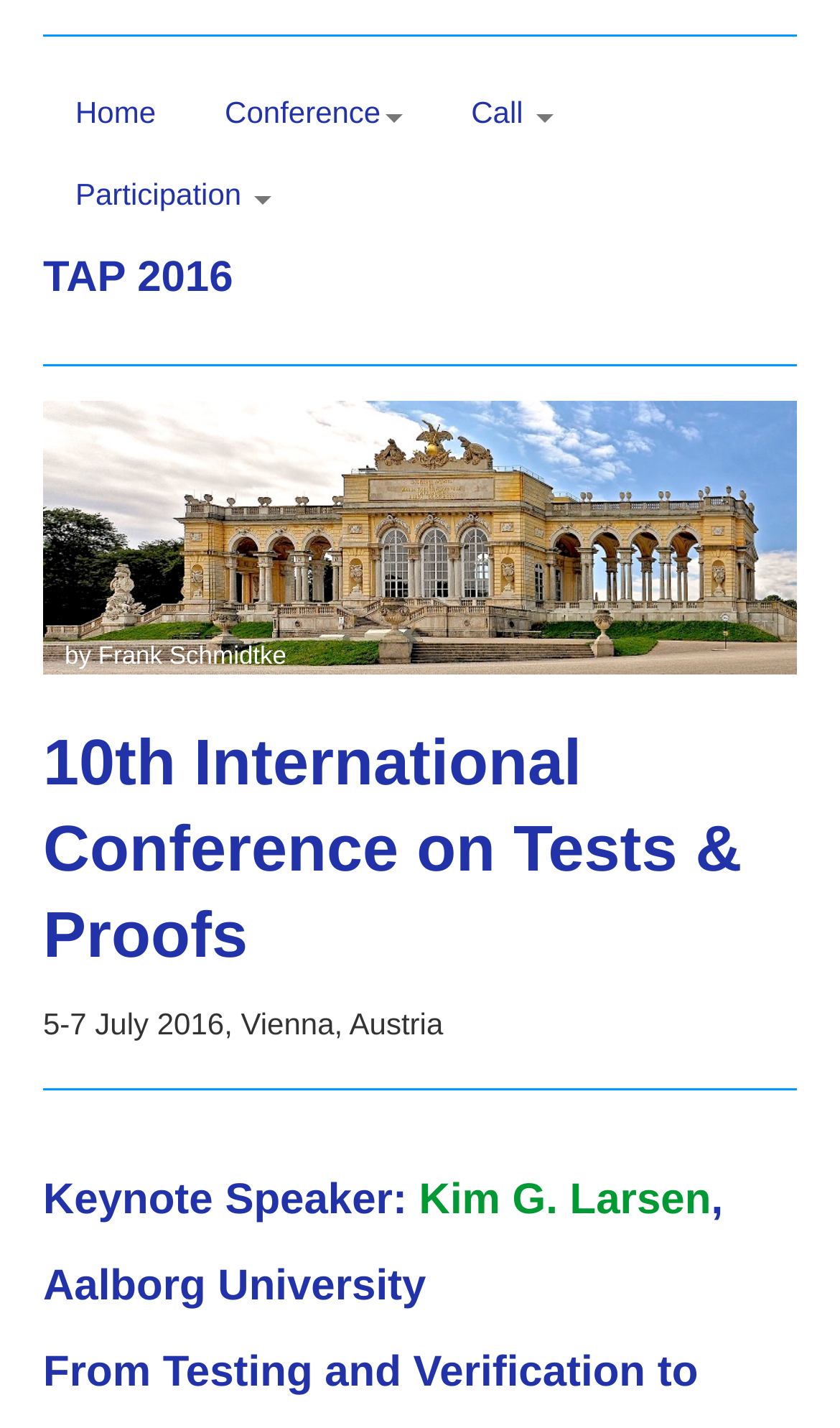Extract the bounding box coordinates of the UI element described: "Kim G. Larsen". Provide the coordinates in the format [left, top, right, bottom] with values ranging from 0 to 1.

[0.499, 0.824, 0.846, 0.857]